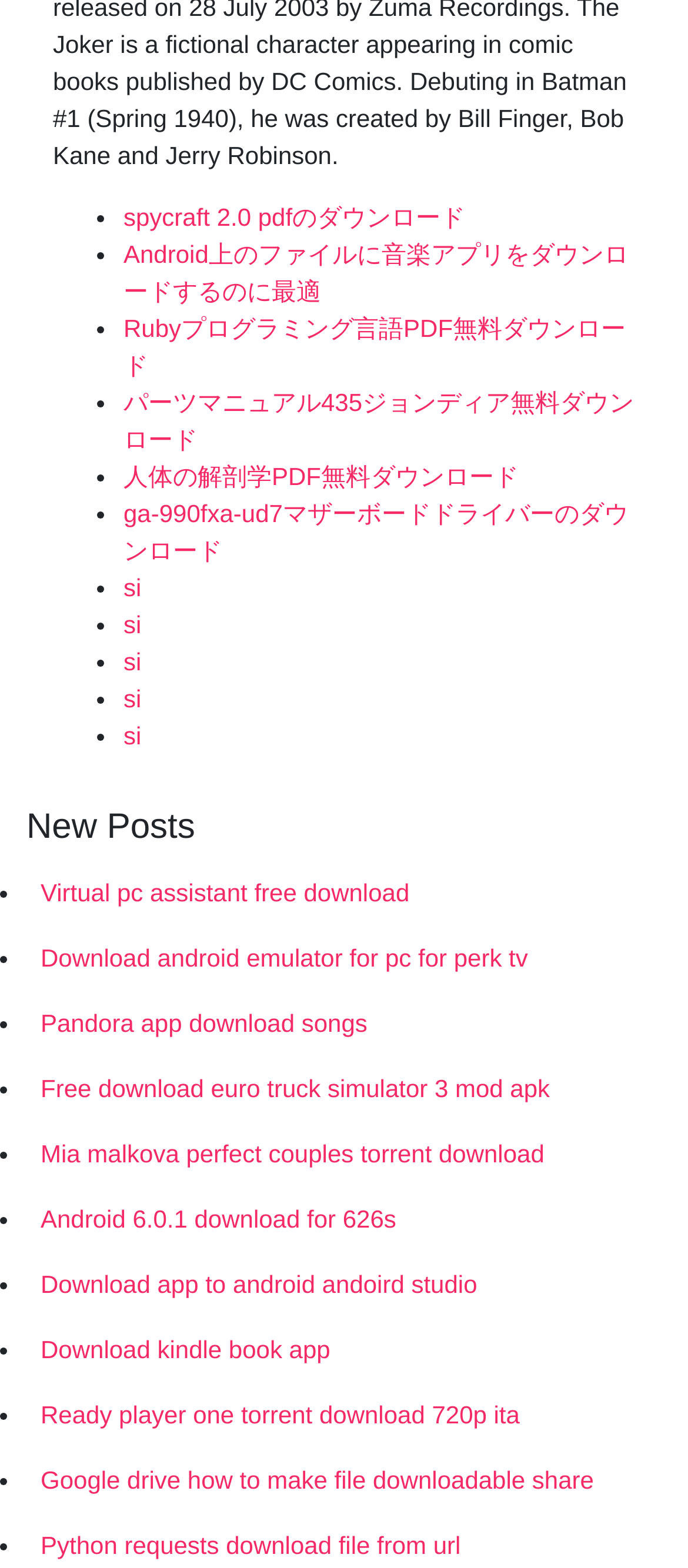Please specify the bounding box coordinates of the clickable region to carry out the following instruction: "Download virtual pc assistant for free". The coordinates should be four float numbers between 0 and 1, in the format [left, top, right, bottom].

[0.038, 0.549, 0.962, 0.59]